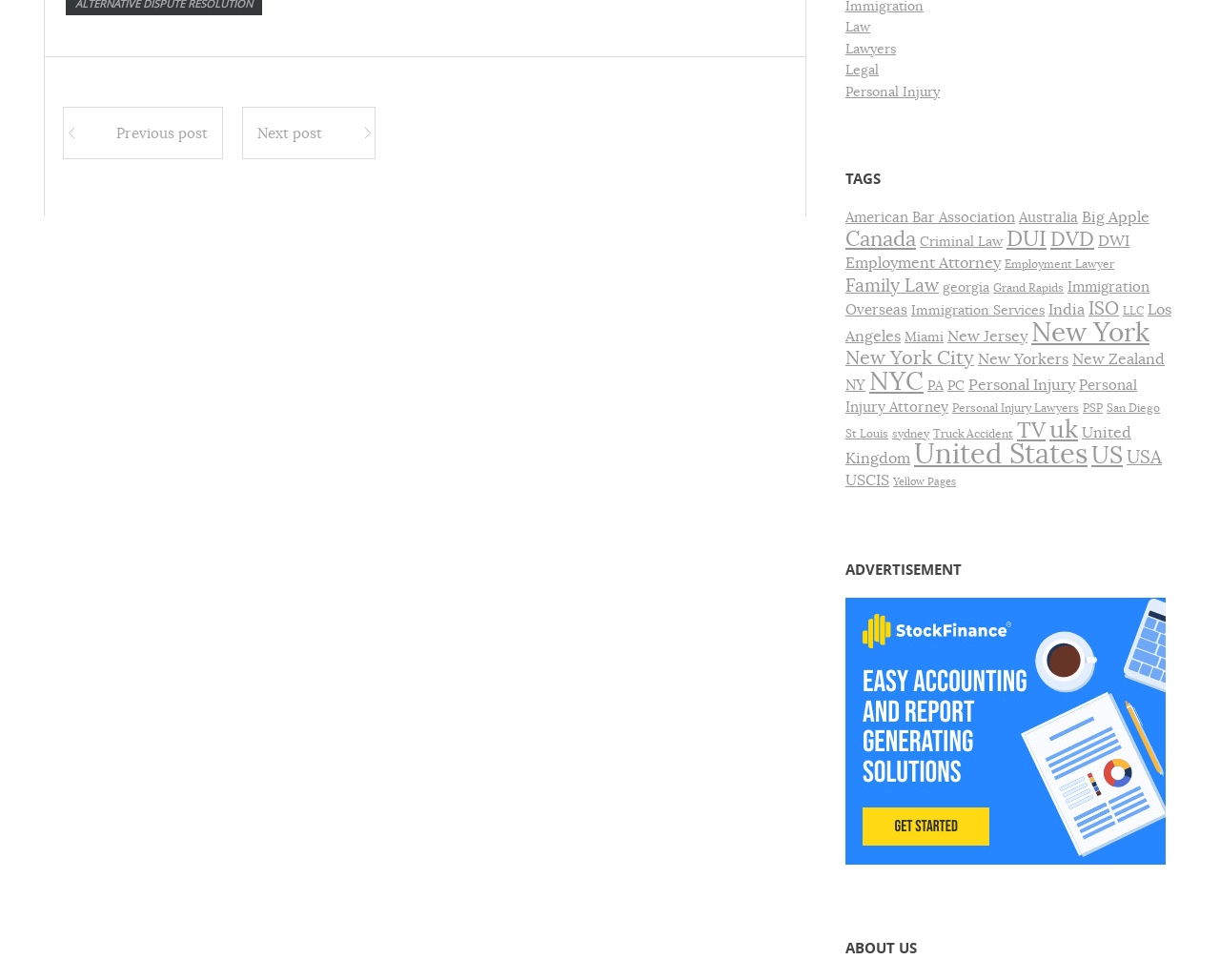How many items are related to 'United States'?
Answer the question with a single word or phrase by looking at the picture.

53